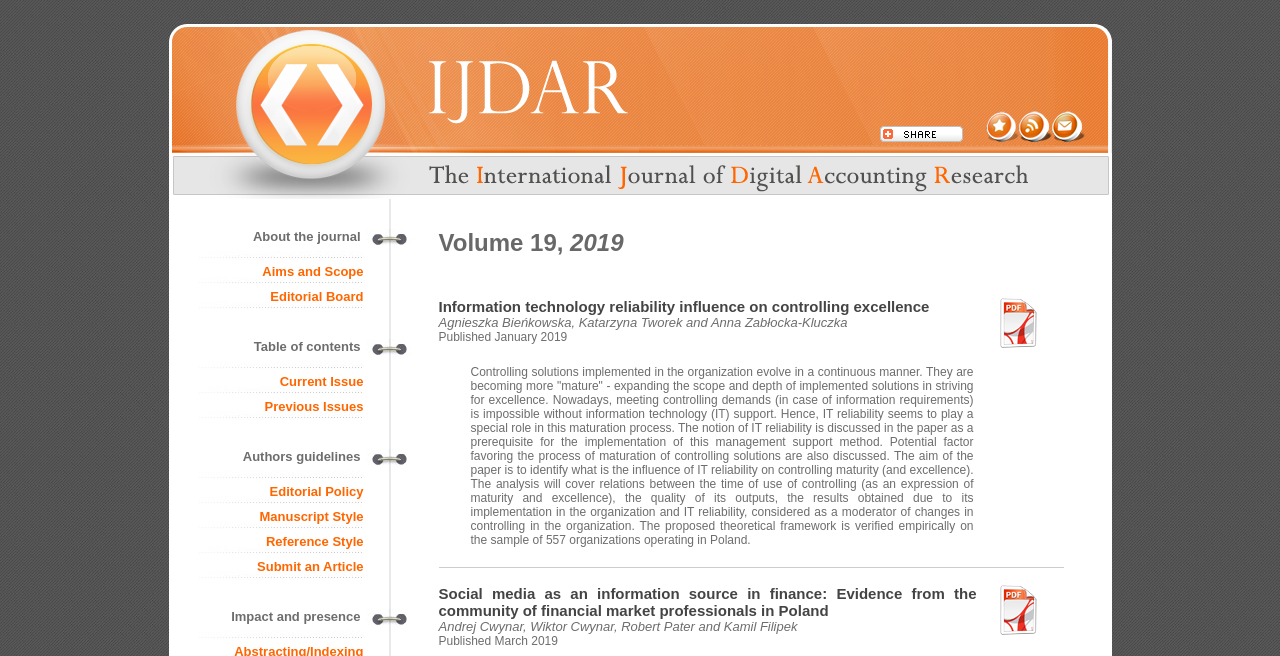What is the name of the journal?
Answer the question in a detailed and comprehensive manner.

The name of the journal can be found in the top-left corner of the webpage, where the logo 'Logo IJDAR' is located, and the text 'IJDAR' is written next to it.